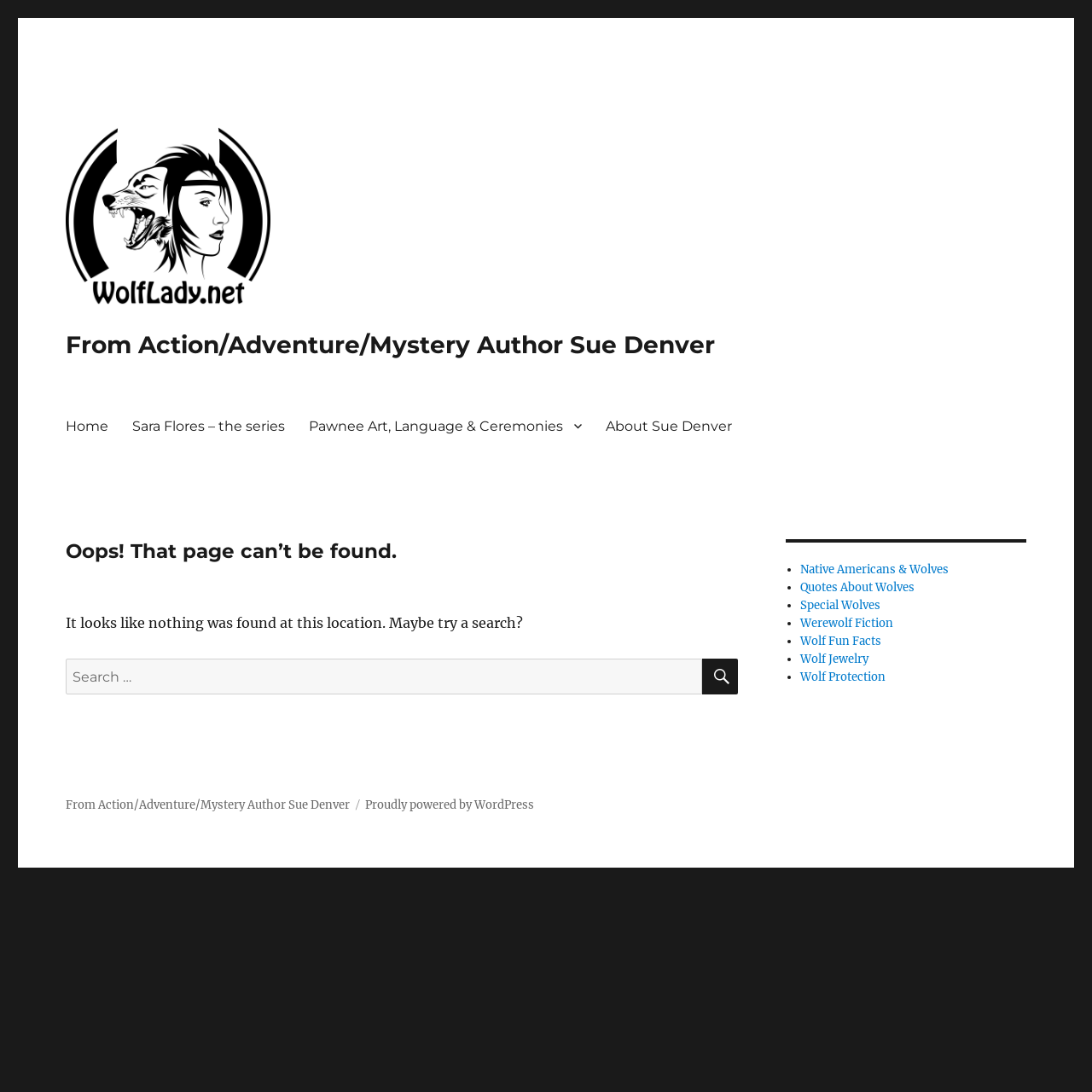Given the description "Wolf Jewelry", provide the bounding box coordinates of the corresponding UI element.

[0.733, 0.597, 0.795, 0.61]